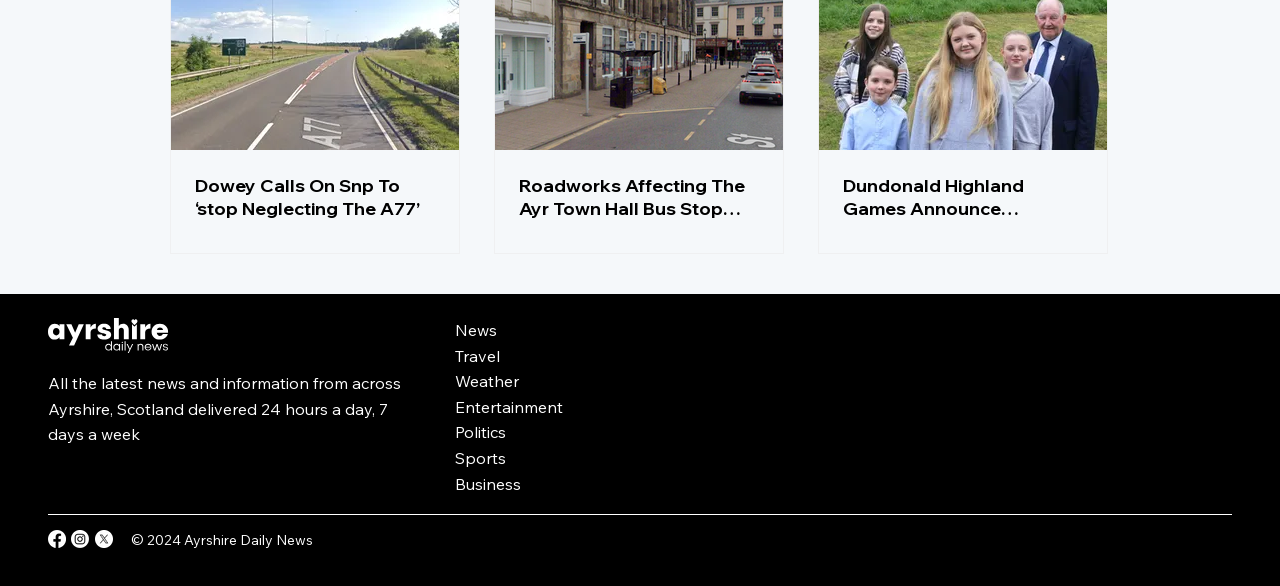Please answer the following question using a single word or phrase: 
What is the region of focus for the news content?

Ayrshire, Scotland